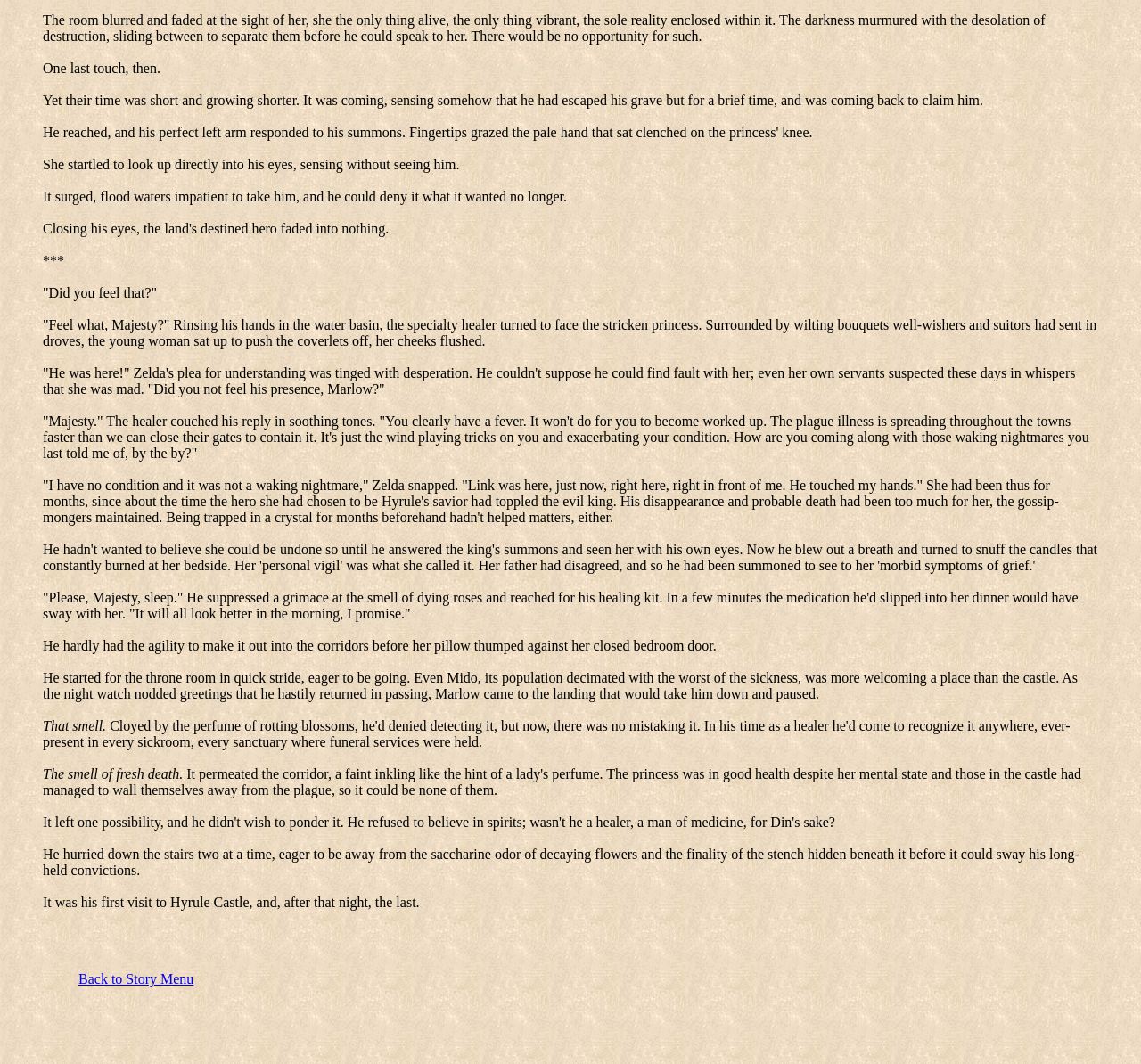Refer to the image and provide an in-depth answer to the question:
What is the healer's name?

The healer's name is mentioned in the text as 'Marlow' in the conversation between the princess and the healer.